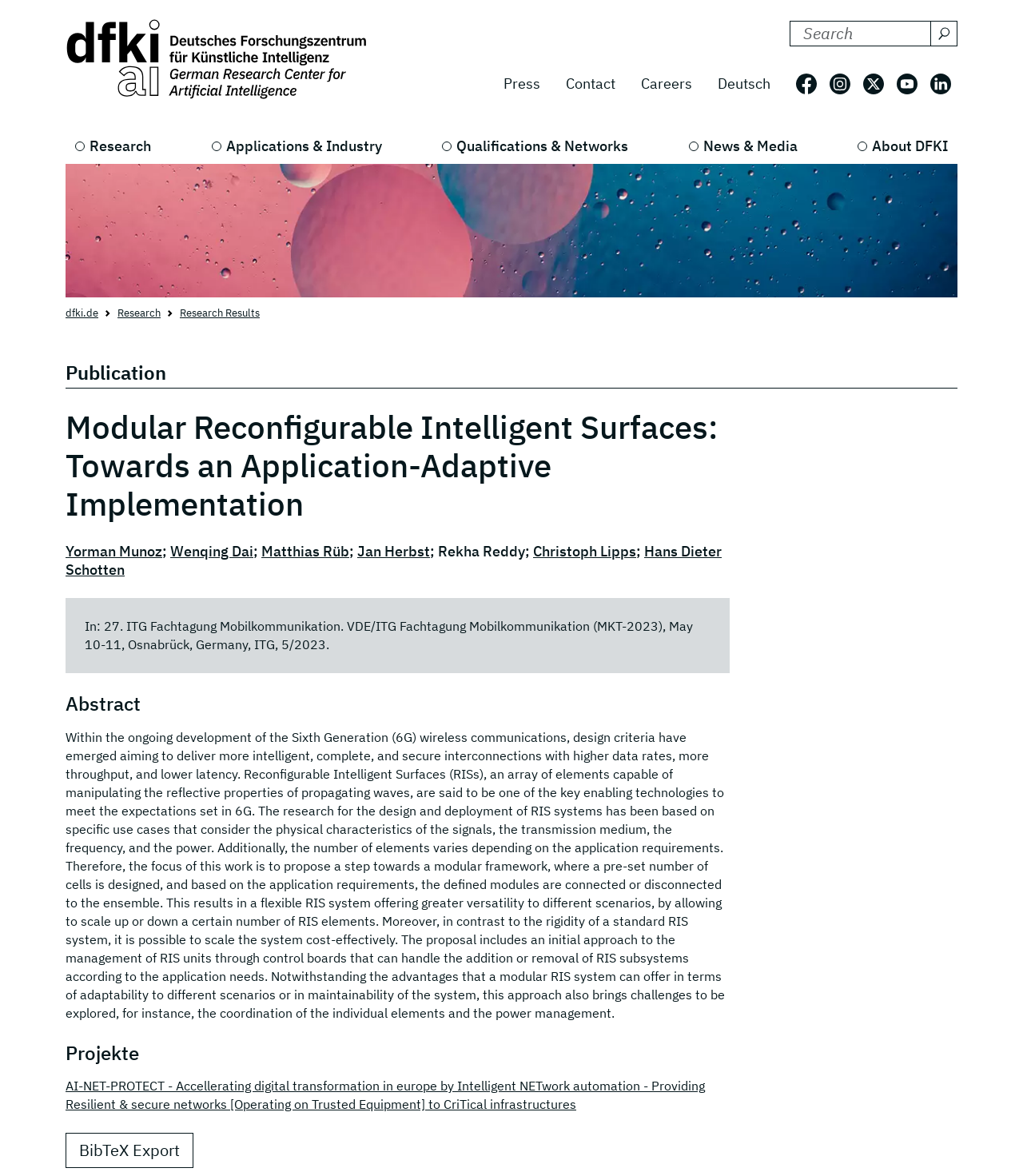What is the name of the research institution?
Refer to the image and answer the question using a single word or phrase.

Deutsches Forschungszentrum für Künstliche Intelligenz